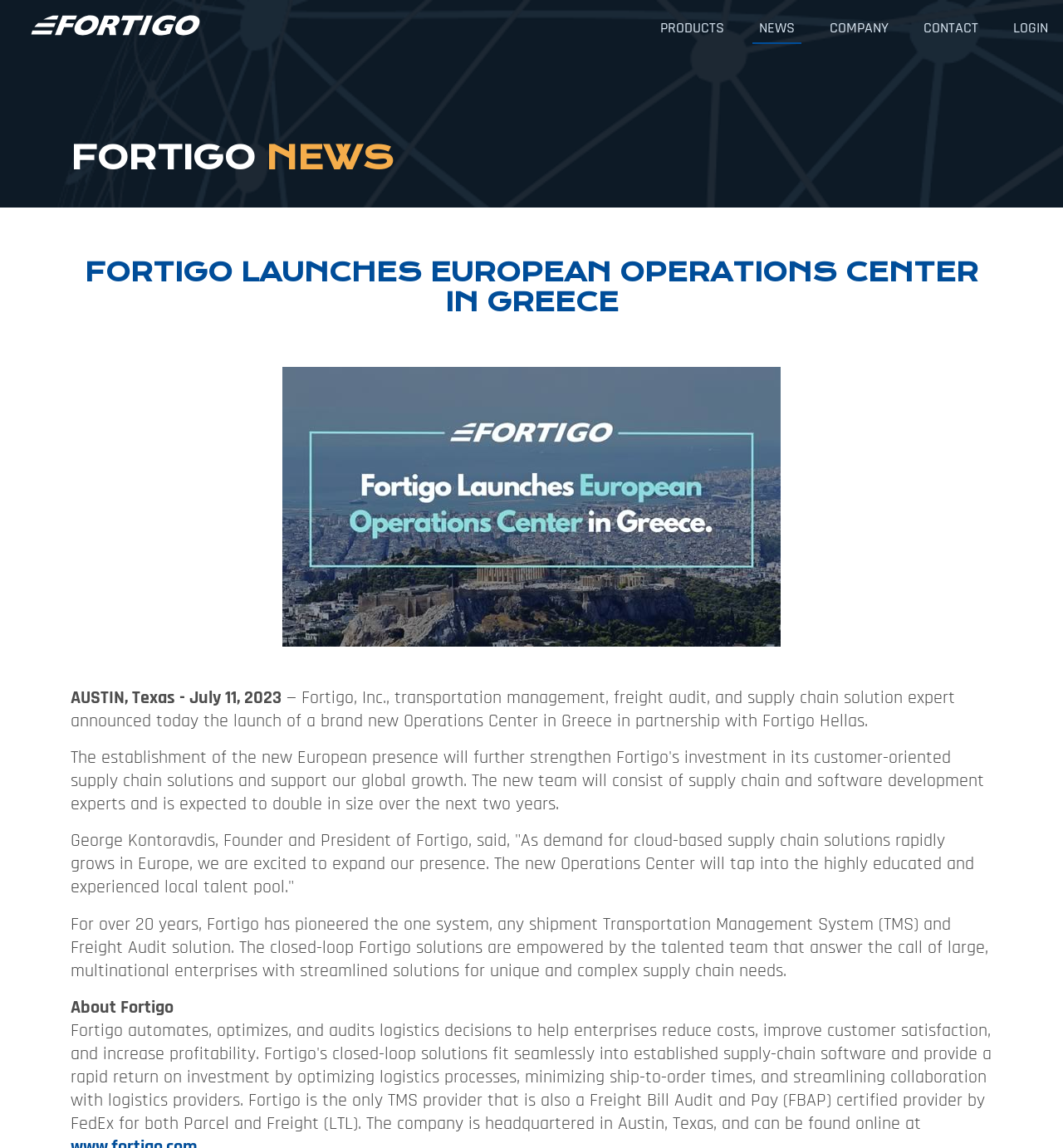How long has Fortigo been in business?
Give a thorough and detailed response to the question.

The webpage states that 'For over 20 years, Fortigo has pioneered the one system, any shipment Transportation Management System (TMS) and Freight Audit solution...', indicating that Fortigo has been in business for more than 20 years.